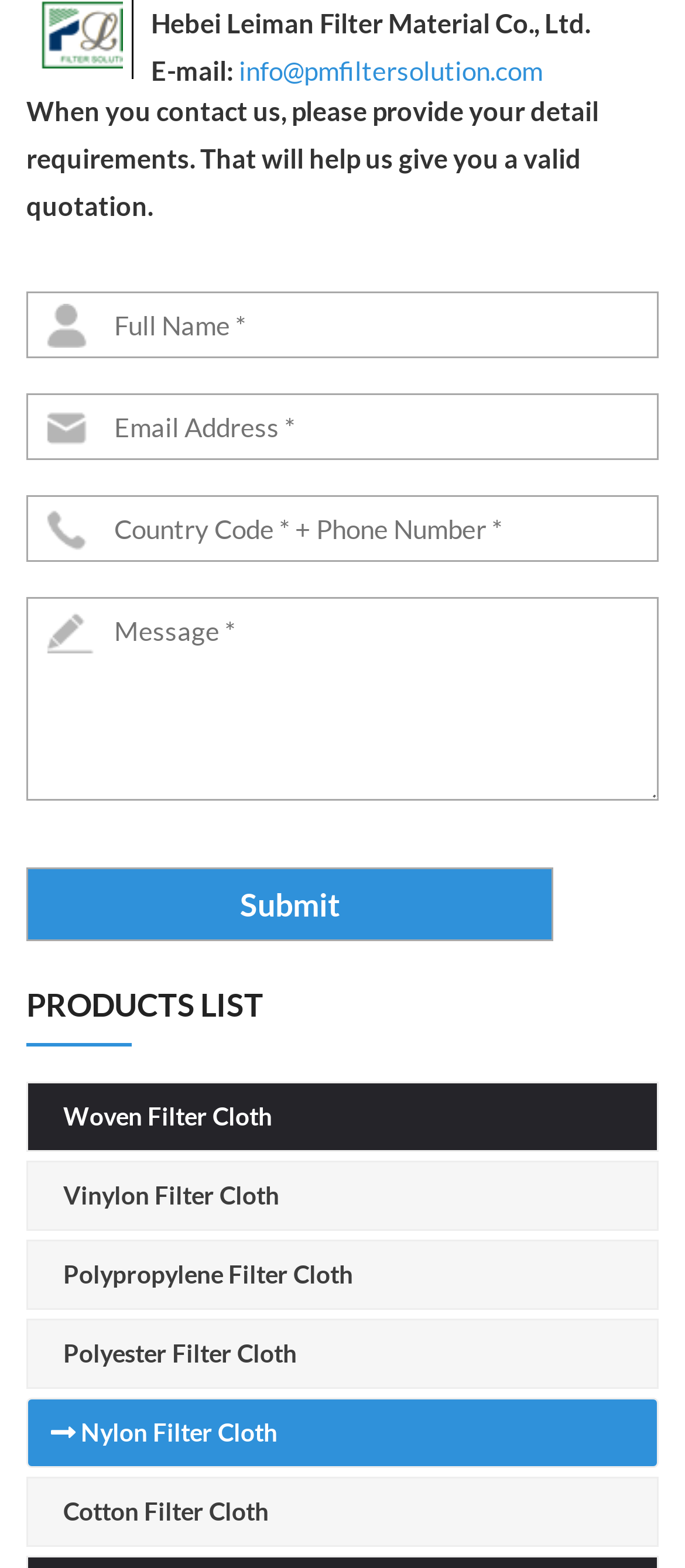From the webpage screenshot, predict the bounding box coordinates (top-left x, top-left y, bottom-right x, bottom-right y) for the UI element described here: Polyester Filter Cloth

[0.038, 0.841, 0.962, 0.886]